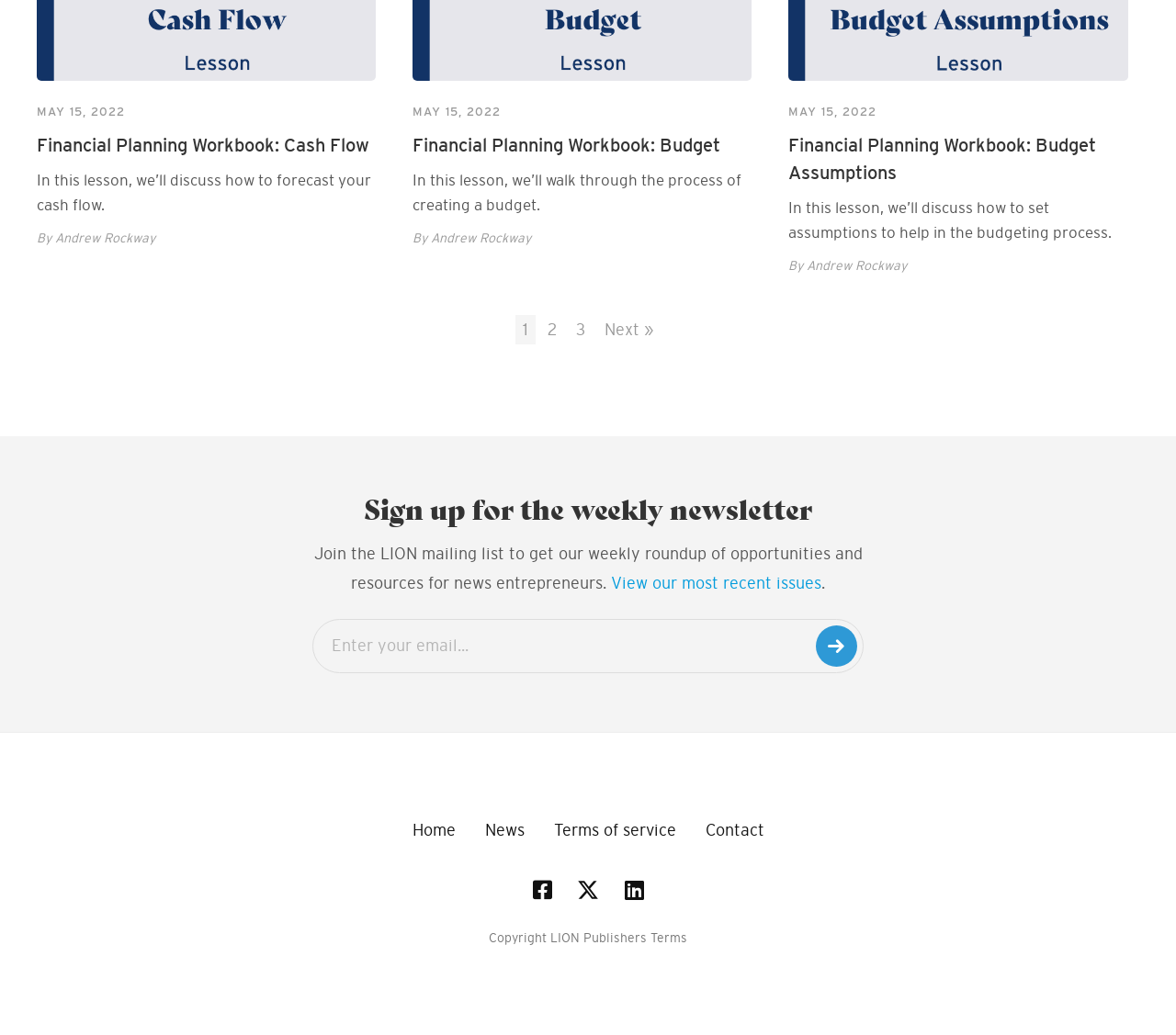For the given element description 2, determine the bounding box coordinates of the UI element. The coordinates should follow the format (top-left x, top-left y, bottom-right x, bottom-right y) and be within the range of 0 to 1.

[0.459, 0.304, 0.48, 0.333]